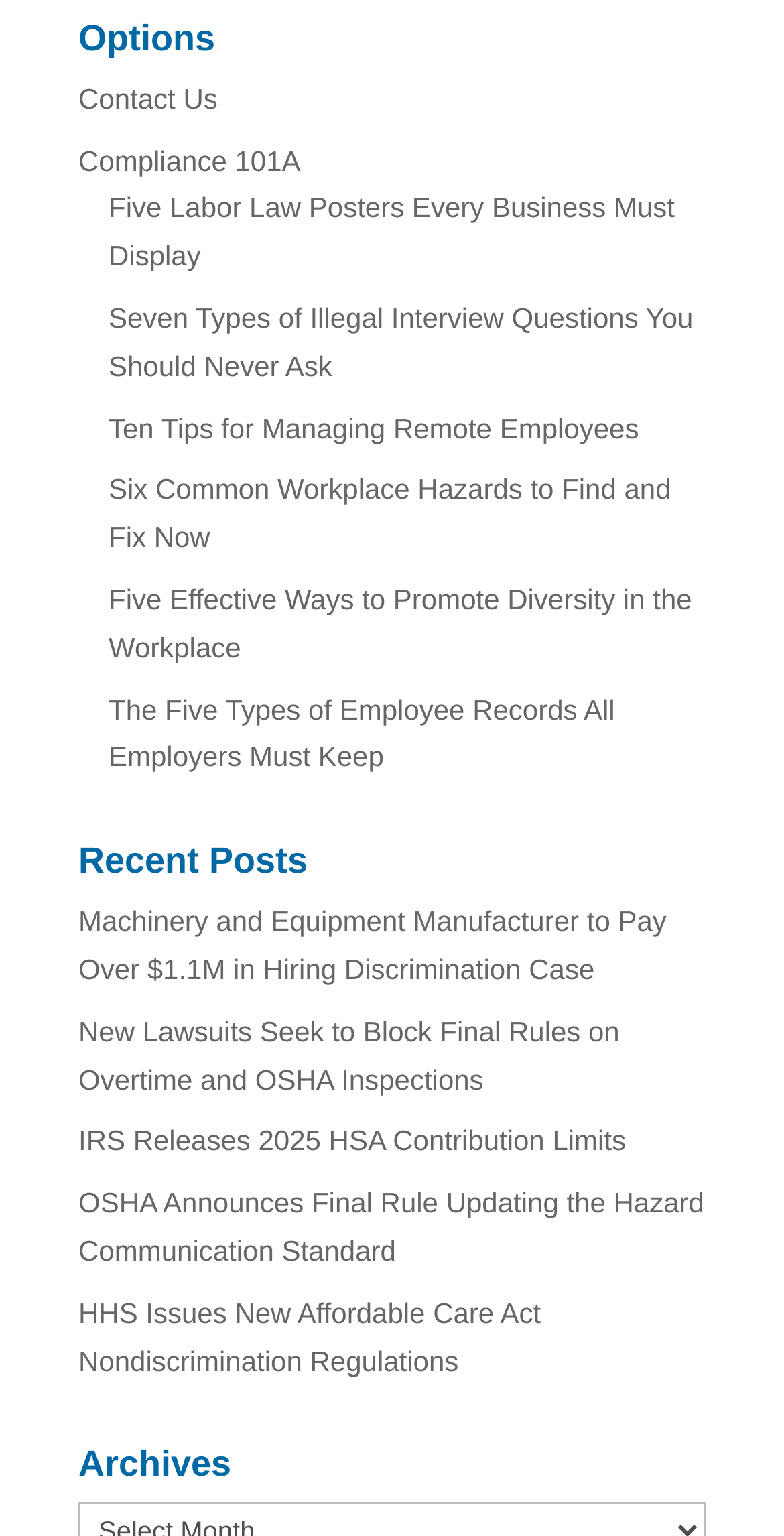What is the second heading on the webpage?
By examining the image, provide a one-word or phrase answer.

Recent Posts